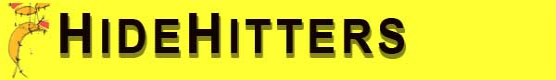What is the color of the text in the logo?
Offer a detailed and exhaustive answer to the question.

The caption describes the logo as having the name 'HideHitters' in bold black letters, implying that the text in the logo is bold black in color.